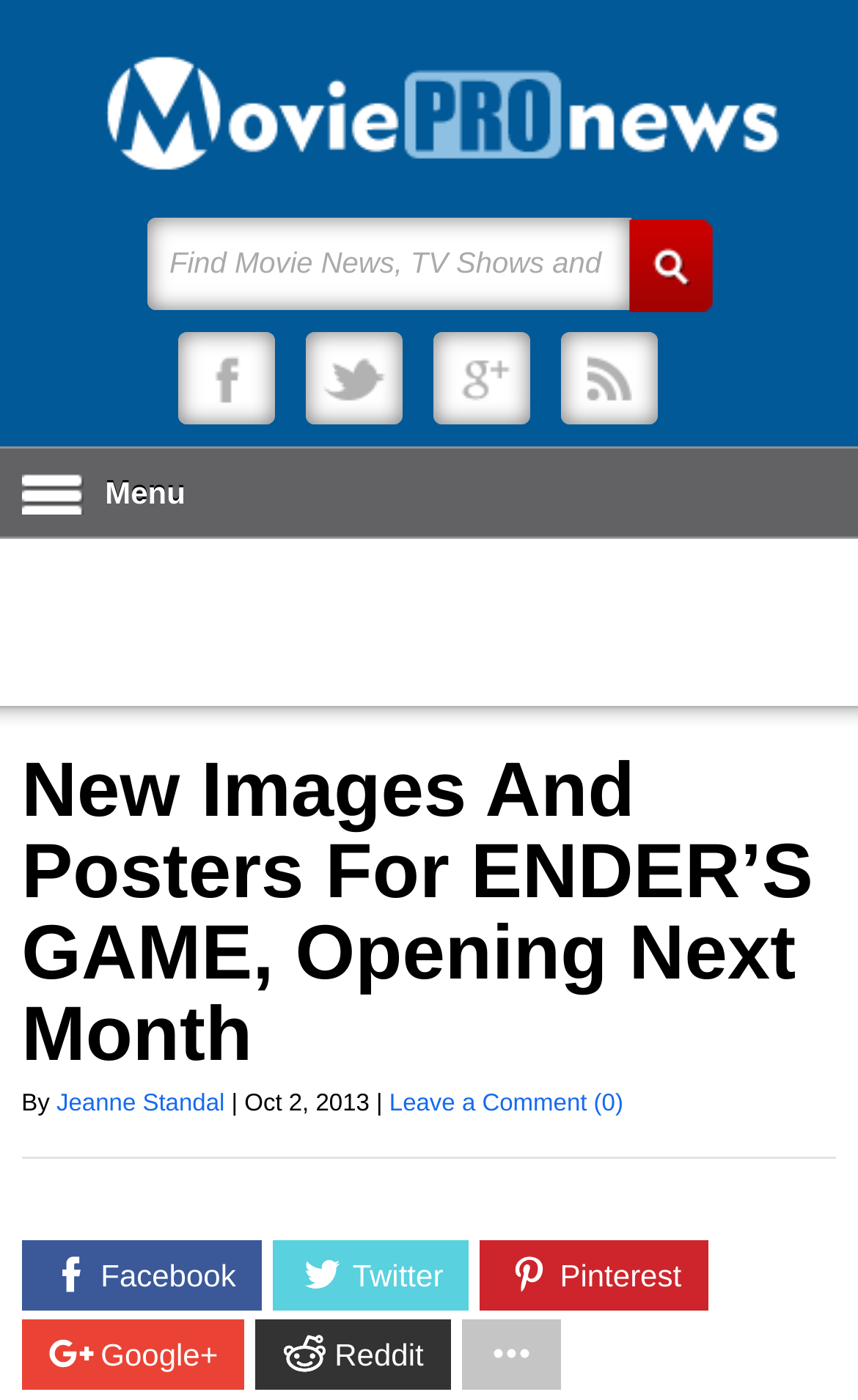Please identify the coordinates of the bounding box that should be clicked to fulfill this instruction: "Click on the MovieProNews link".

[0.119, 0.039, 0.981, 0.132]